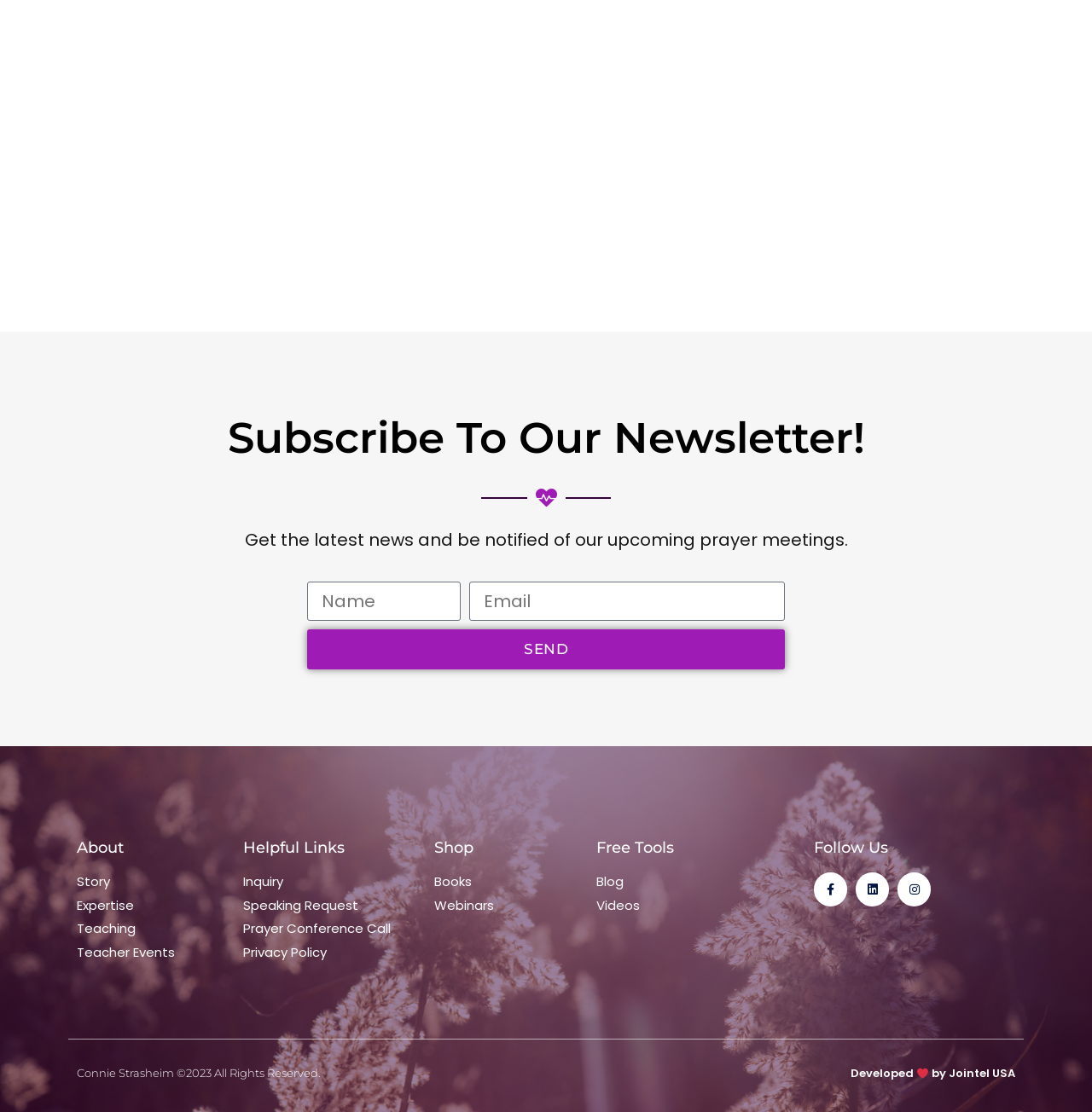Pinpoint the bounding box coordinates of the clickable element needed to complete the instruction: "Follow on Facebook". The coordinates should be provided as four float numbers between 0 and 1: [left, top, right, bottom].

[0.745, 0.785, 0.776, 0.815]